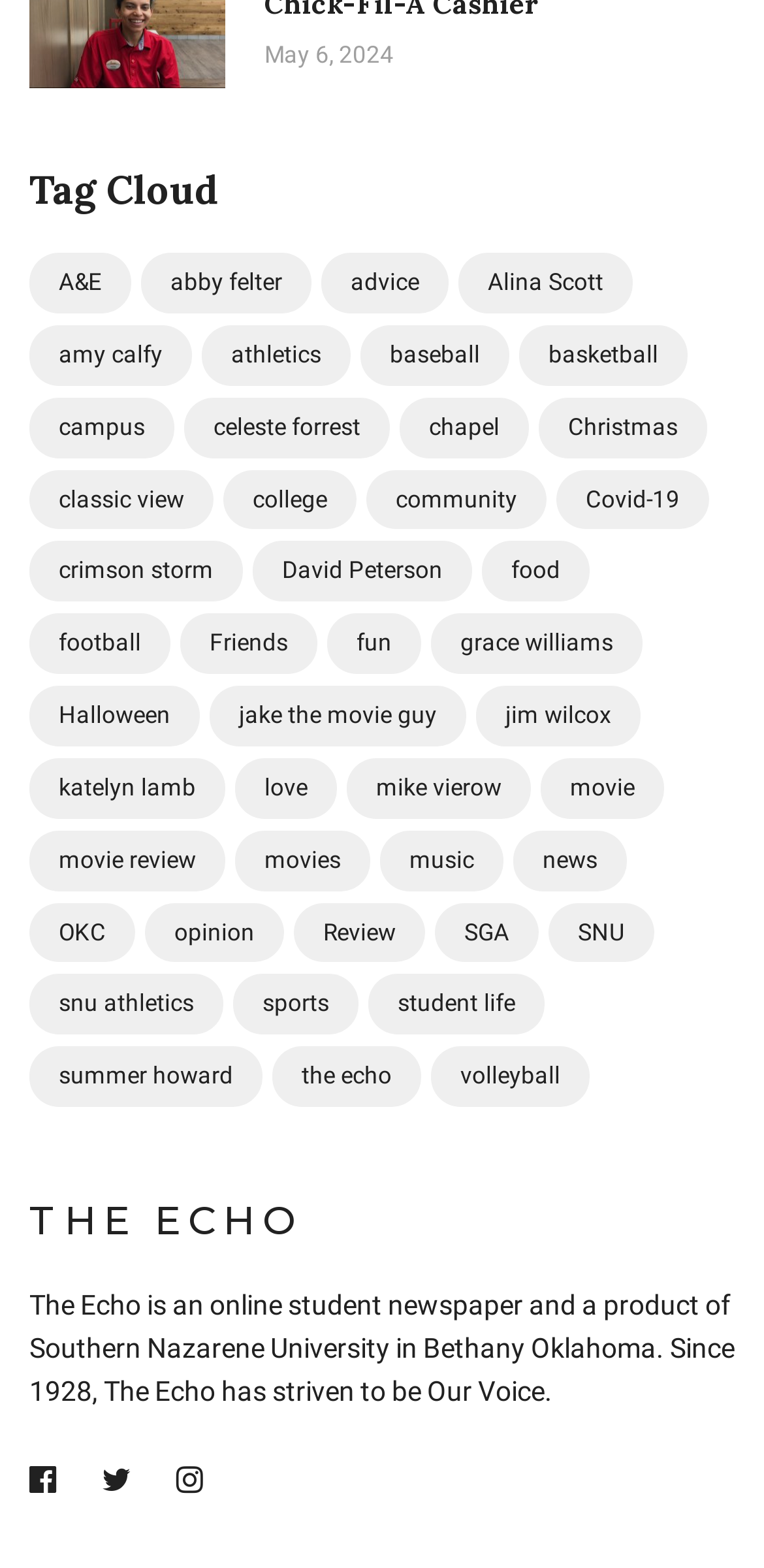Please identify the bounding box coordinates of the clickable area that will allow you to execute the instruction: "View the 'news' category".

[0.672, 0.53, 0.821, 0.568]